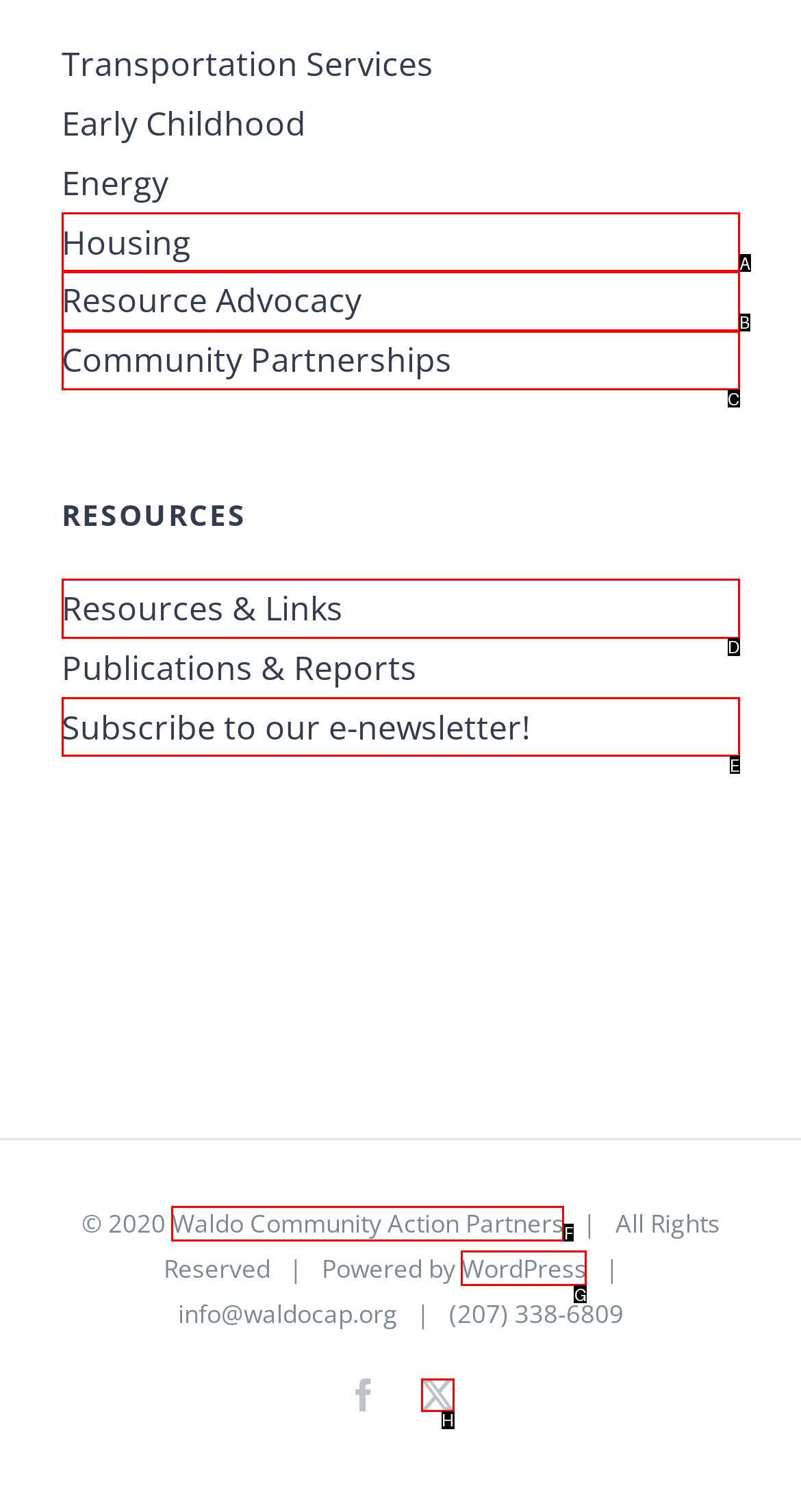Match the HTML element to the description: Waldo Community Action Partners. Answer with the letter of the correct option from the provided choices.

F